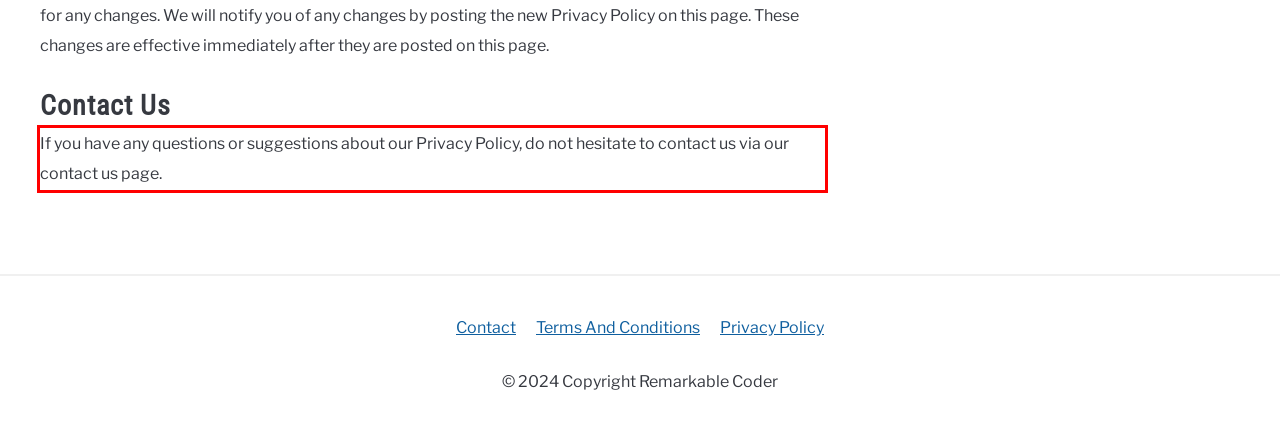Examine the webpage screenshot and use OCR to recognize and output the text within the red bounding box.

If you have any questions or suggestions about our Privacy Policy, do not hesitate to contact us via our contact us page.